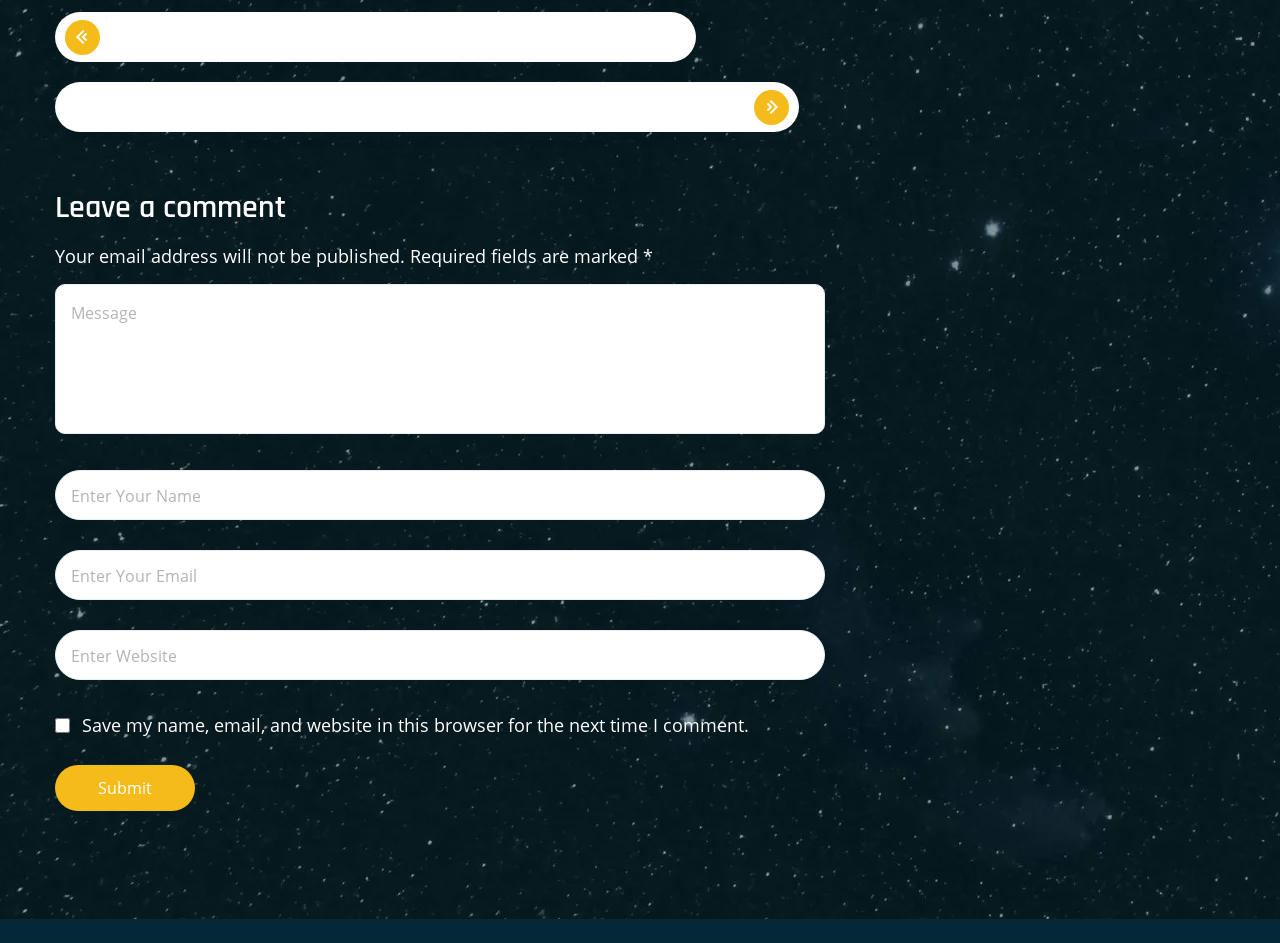Using details from the image, please answer the following question comprehensively:
What is the purpose of the 'Leave a comment' heading?

The 'Leave a comment' heading is located above the textboxes and other form elements, which suggests that it is used to indicate the start of the comment section and to prompt users to leave a comment.